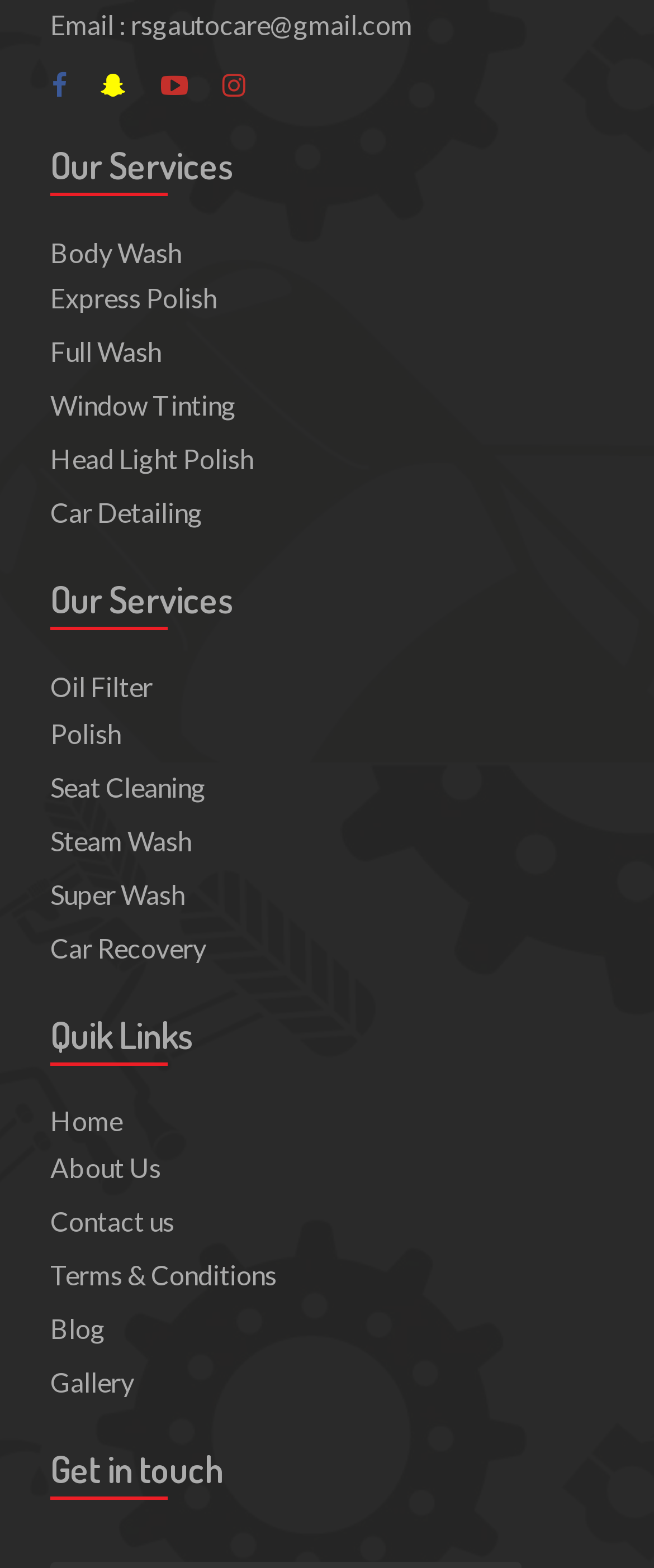Identify the bounding box coordinates of the area that should be clicked in order to complete the given instruction: "Click the email link". The bounding box coordinates should be four float numbers between 0 and 1, i.e., [left, top, right, bottom].

[0.2, 0.005, 0.631, 0.026]